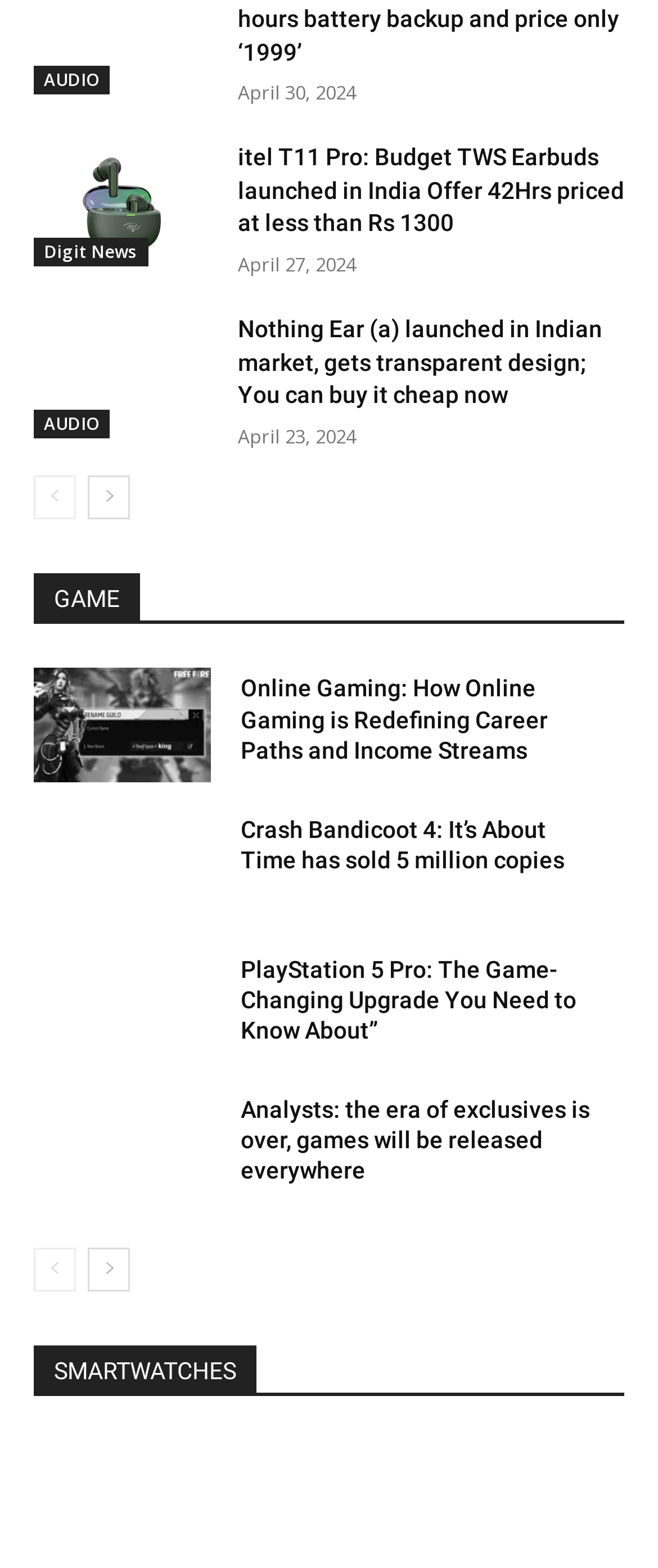Specify the bounding box coordinates of the element's area that should be clicked to execute the given instruction: "Learn about 'PlayStation 5 Pro: The Game-Changing Upgrade You Need to Know About}'". The coordinates should be four float numbers between 0 and 1, i.e., [left, top, right, bottom].

[0.365, 0.608, 0.904, 0.667]